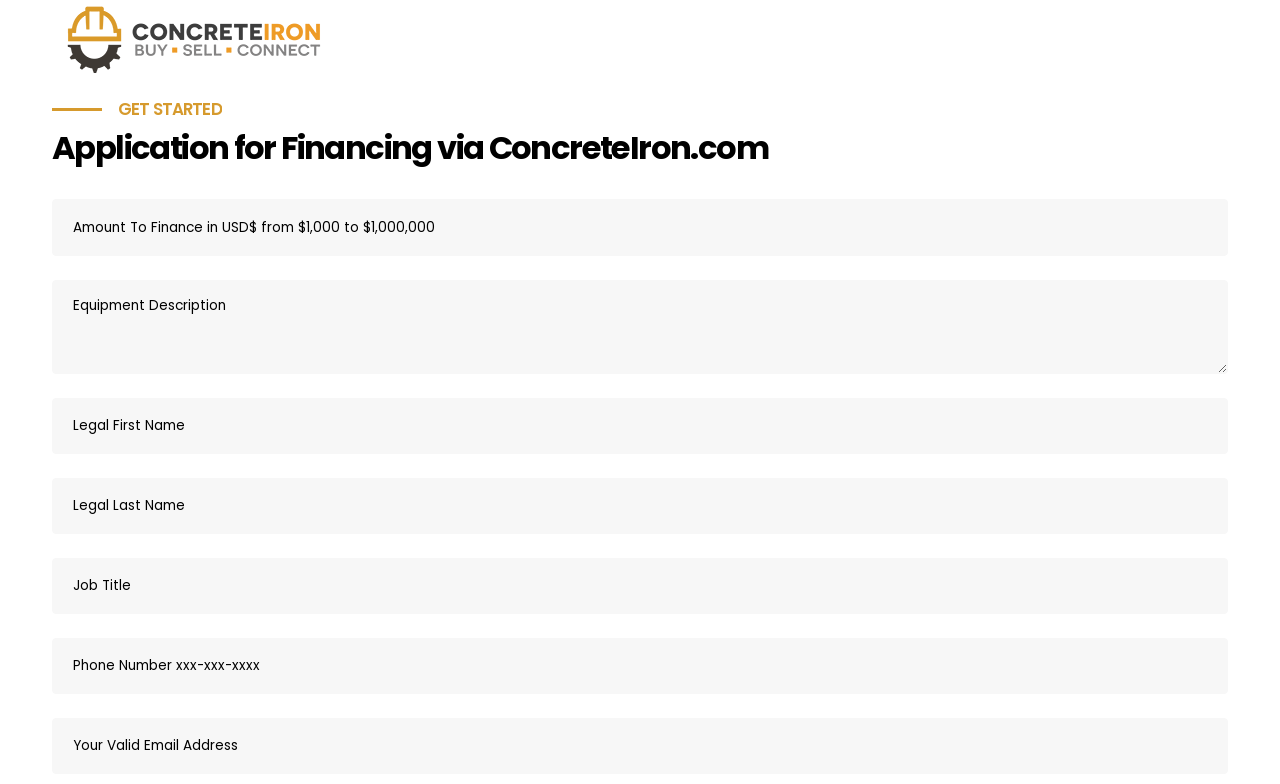What is the first step to start the application process?
Can you provide a detailed and comprehensive answer to the question?

I found the answer by looking at the heading element with the text 'GET STARTED', which is prominently displayed at the top of the webpage. This suggests that clicking on this element is the first step to start the application process.